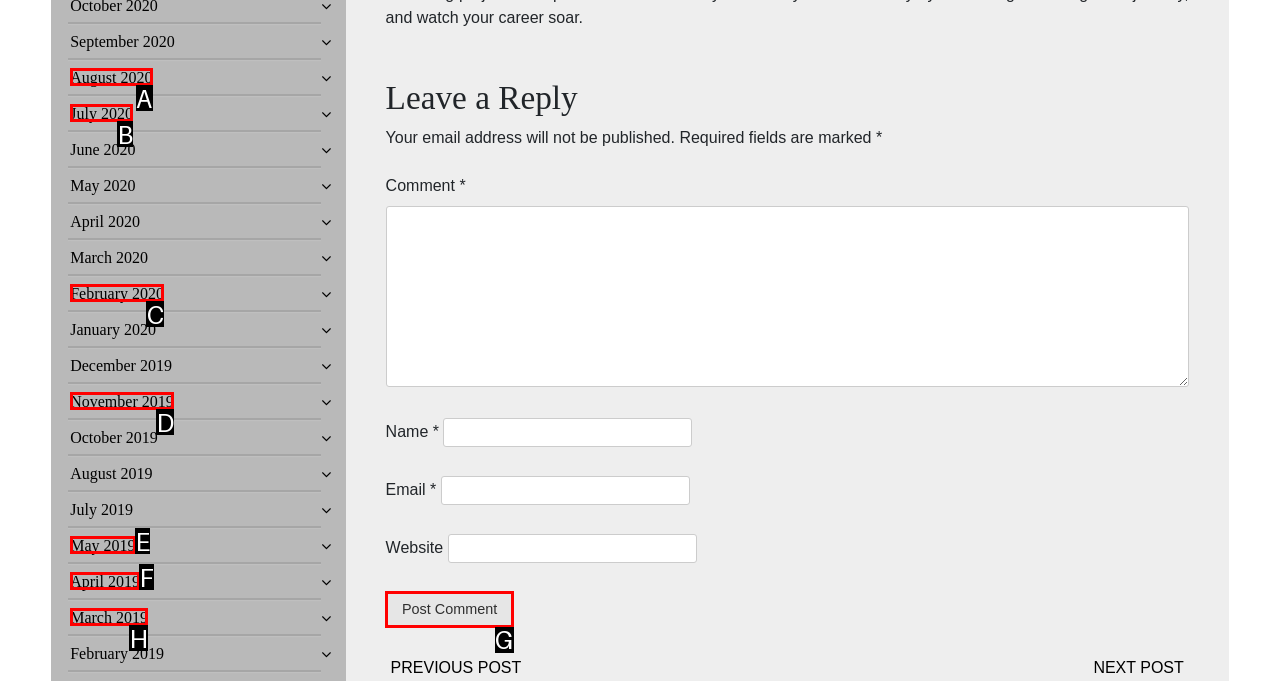Indicate which UI element needs to be clicked to fulfill the task: Post a comment
Answer with the letter of the chosen option from the available choices directly.

G